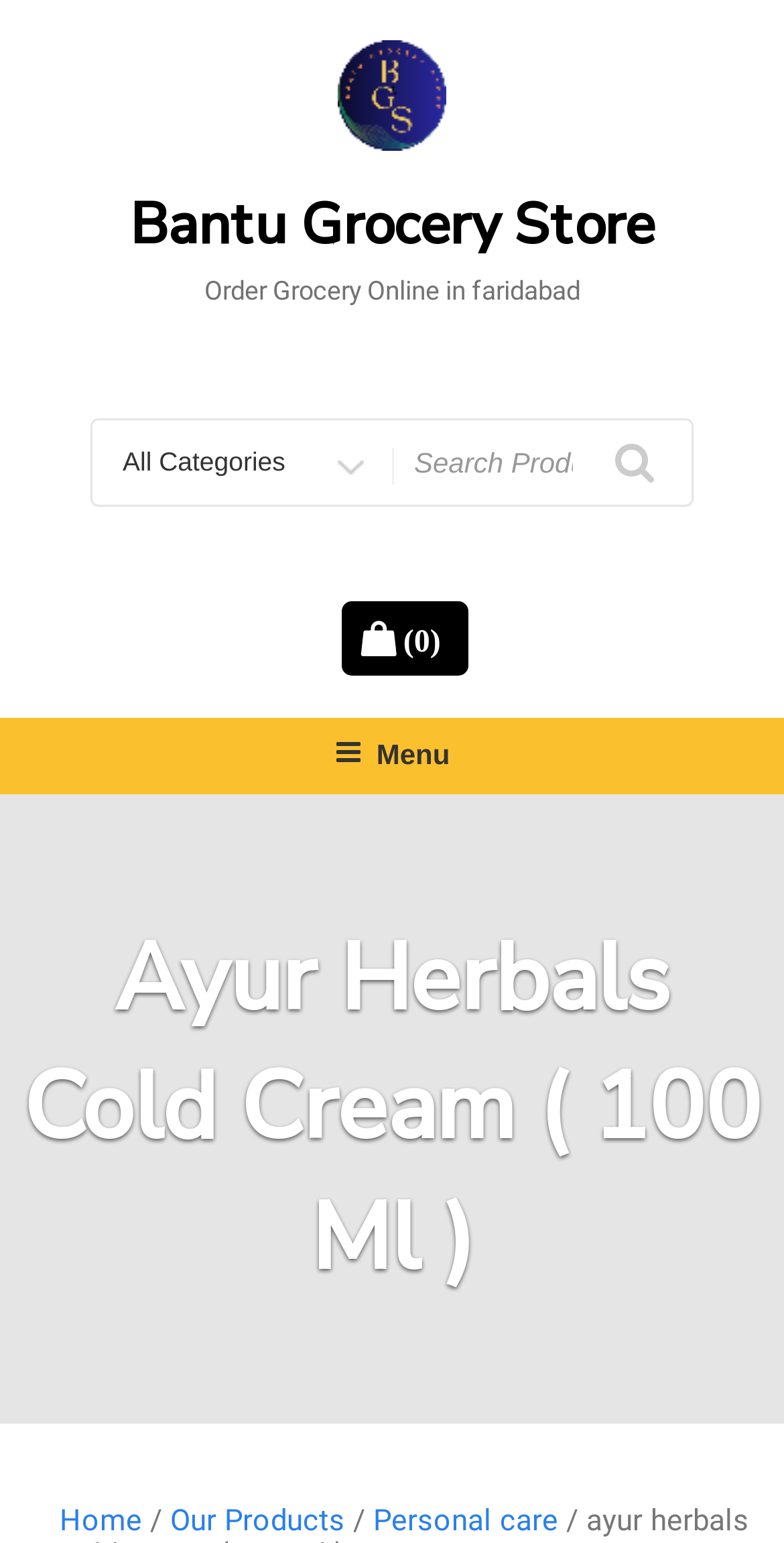Kindly determine the bounding box coordinates for the clickable area to achieve the given instruction: "Go to home page".

[0.076, 0.974, 0.181, 0.997]